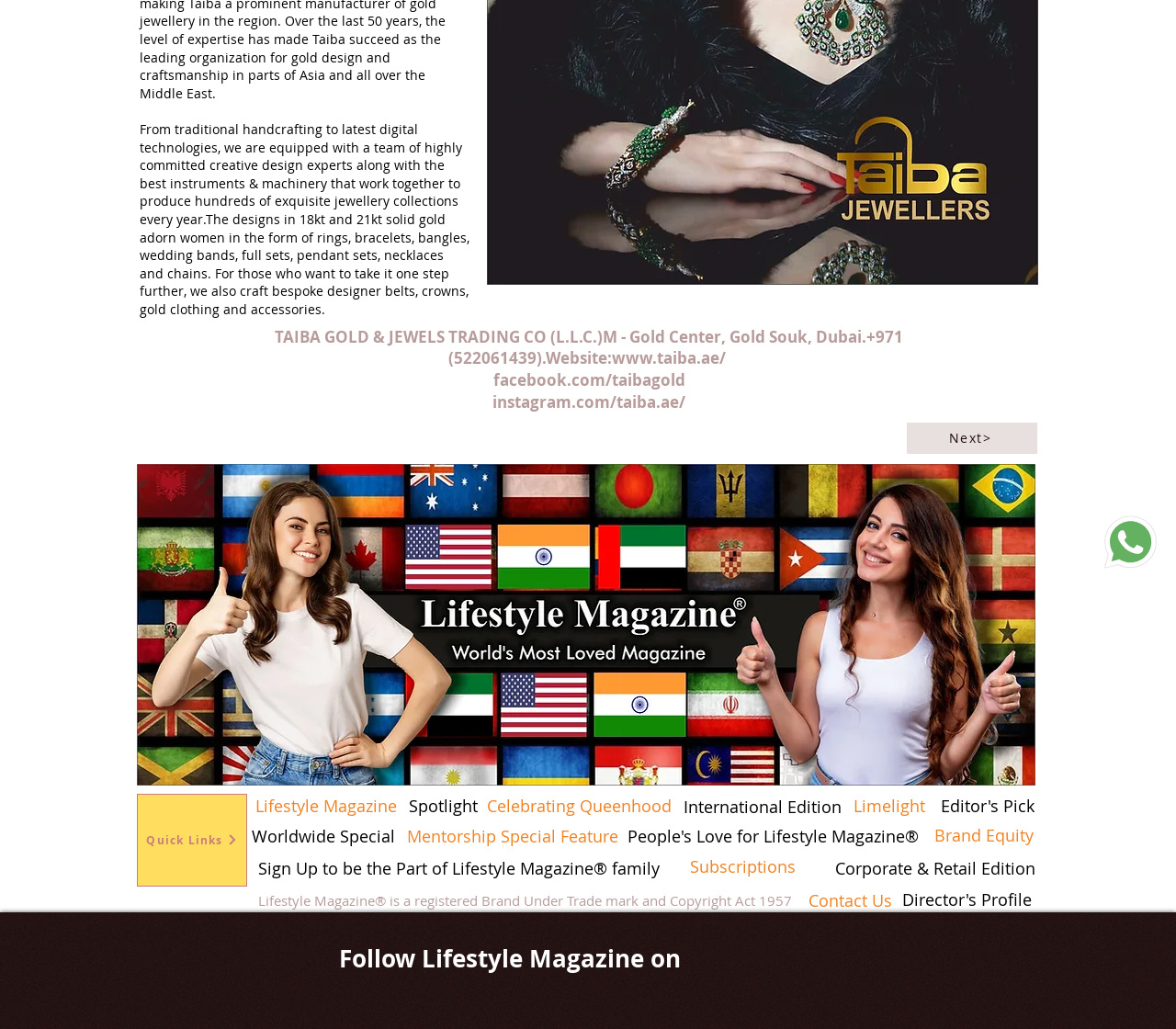For the element described, predict the bounding box coordinates as (top-left x, top-left y, bottom-right x, bottom-right y). All values should be between 0 and 1. Element description: Lifestyle Magazine

[0.217, 0.772, 0.338, 0.793]